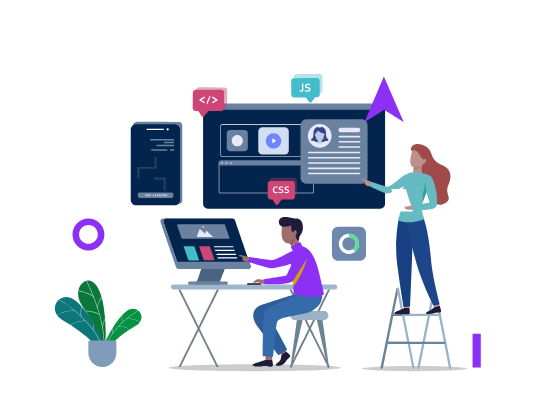Generate a detailed explanation of the scene depicted in the image.

The image depicts a dynamic and engaging workspace focused on web development. In the foreground, a male figure is seated at a desk, intently working on a computer, which displays colorful graphs or charts suggesting data analysis or design tasks. He is wearing a purple long-sleeve shirt and blue pants, illustrating a casual yet professional attitude.

Standing atop a ladder next to him, a woman with long, flowing hair is actively engaging with the screen, pointing at various elements while dressed in a light blue top and pants. The visual setup emphasizes collaboration, as both individuals appear to be working together on a digital project.

Surrounding the characters are several graphical representations of coding languages and tools, including visual tags for HTML, CSS, and JavaScript, showcasing the technical focus of their work. Additionally, a smartphone and a potted plant are included in the composition, adding a touch of modernity and life to the workspace. The overall design promotes an atmosphere of creativity and teamwork in the realm of web and app development.